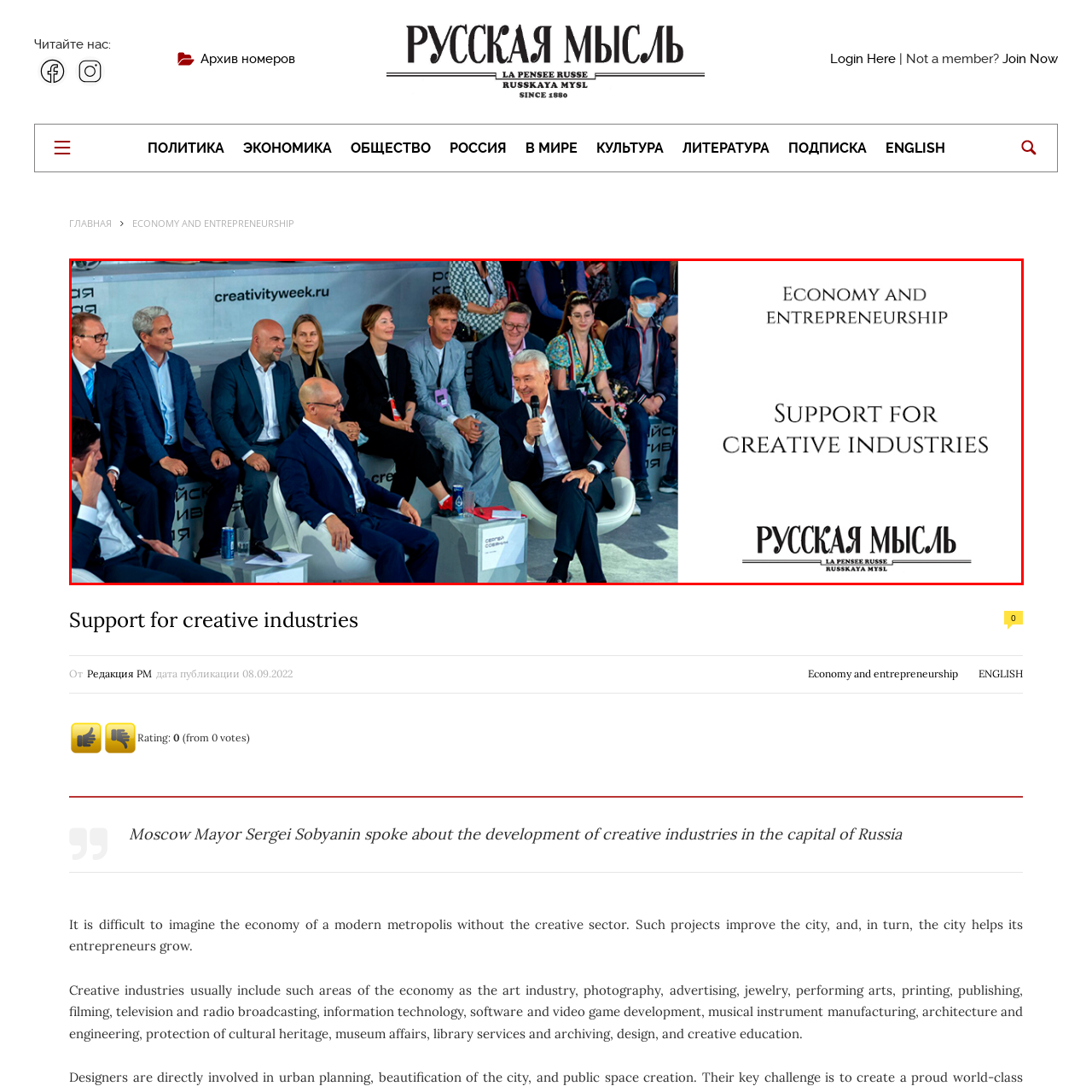Describe in detail the contents of the image highlighted within the red box.

The image captures a moment from a discussion on "Economy and Entrepreneurship," focused on the "Support for Creative Industries." A group of engaged panelists, including Moscow Mayor Sergei Sobyanin, is seated on stage, actively participating in the dialogue. The scene highlights the importance of the creative sector in modern metropolitan economies, showcasing the blend of various professionals from different creative fields such as art, technology, and entrepreneurship. The backdrop features branding elements that underscore the theme of the event, emphasizing creativity and collaboration. The setting is vibrant, with attentive audience members visible, indicating a strong interest in the subject matter. The overall atmosphere suggests a dynamic exchange of ideas aimed at promoting innovation and growth within the creative industries.